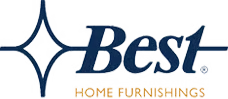What is attached to the word 'Best'?
Please respond to the question with as much detail as possible.

The logo of Best Home Furnishings prominently displays the word 'Best' with a starburst graphic attached to it, which adds to the overall modern and stylish aesthetic of the logo.